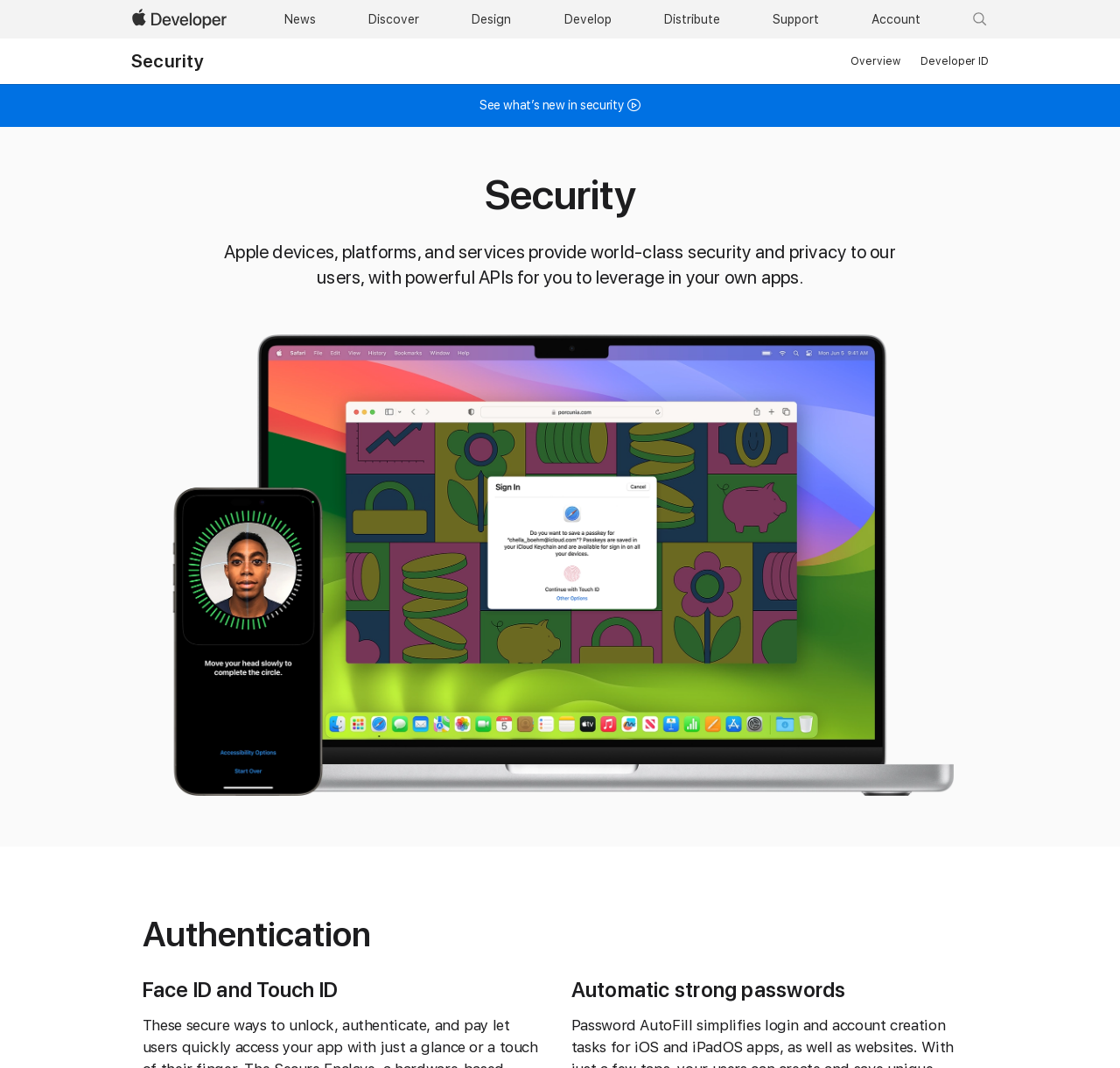From the webpage screenshot, predict the bounding box coordinates (top-left x, top-left y, bottom-right x, bottom-right y) for the UI element described here: title="Strengthening Ties through Agriculture:"

None